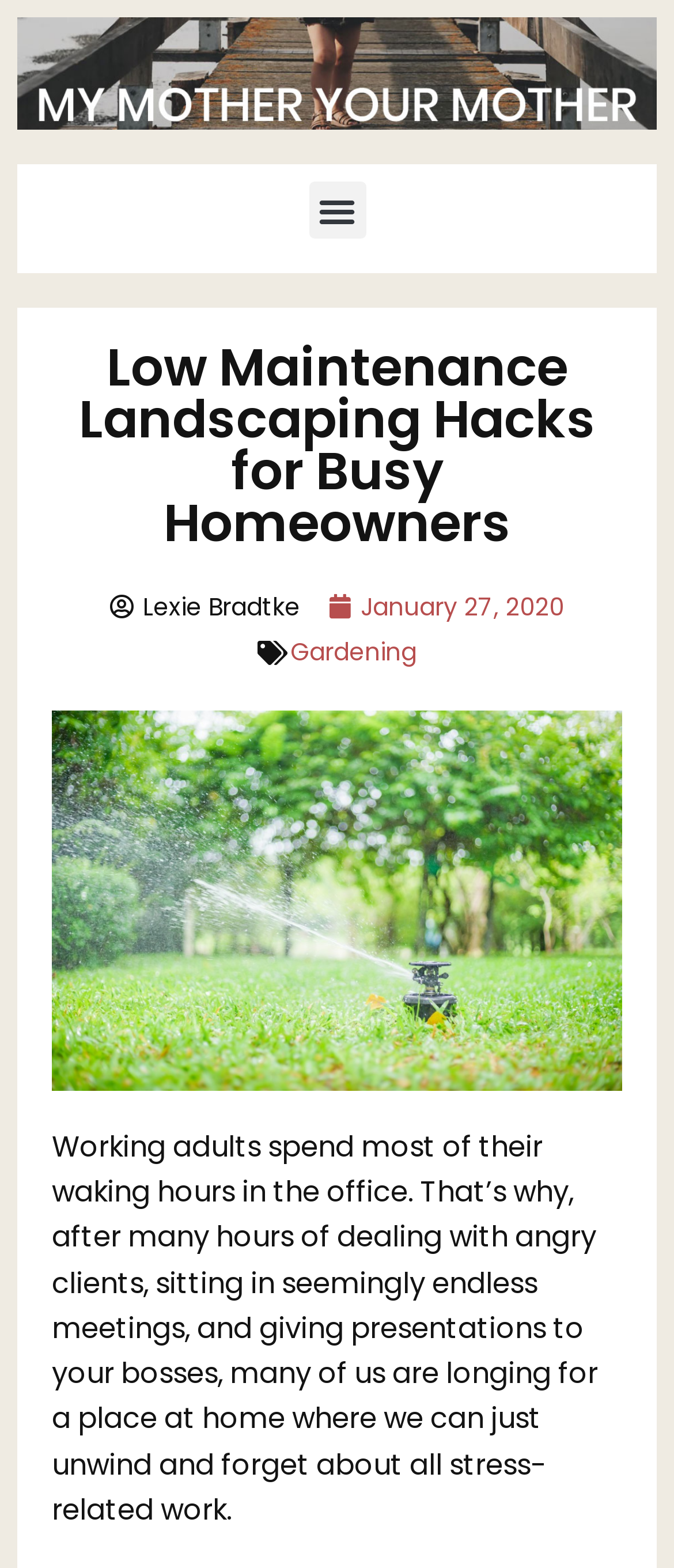Answer in one word or a short phrase: 
What is the date of the article?

January 27, 2020